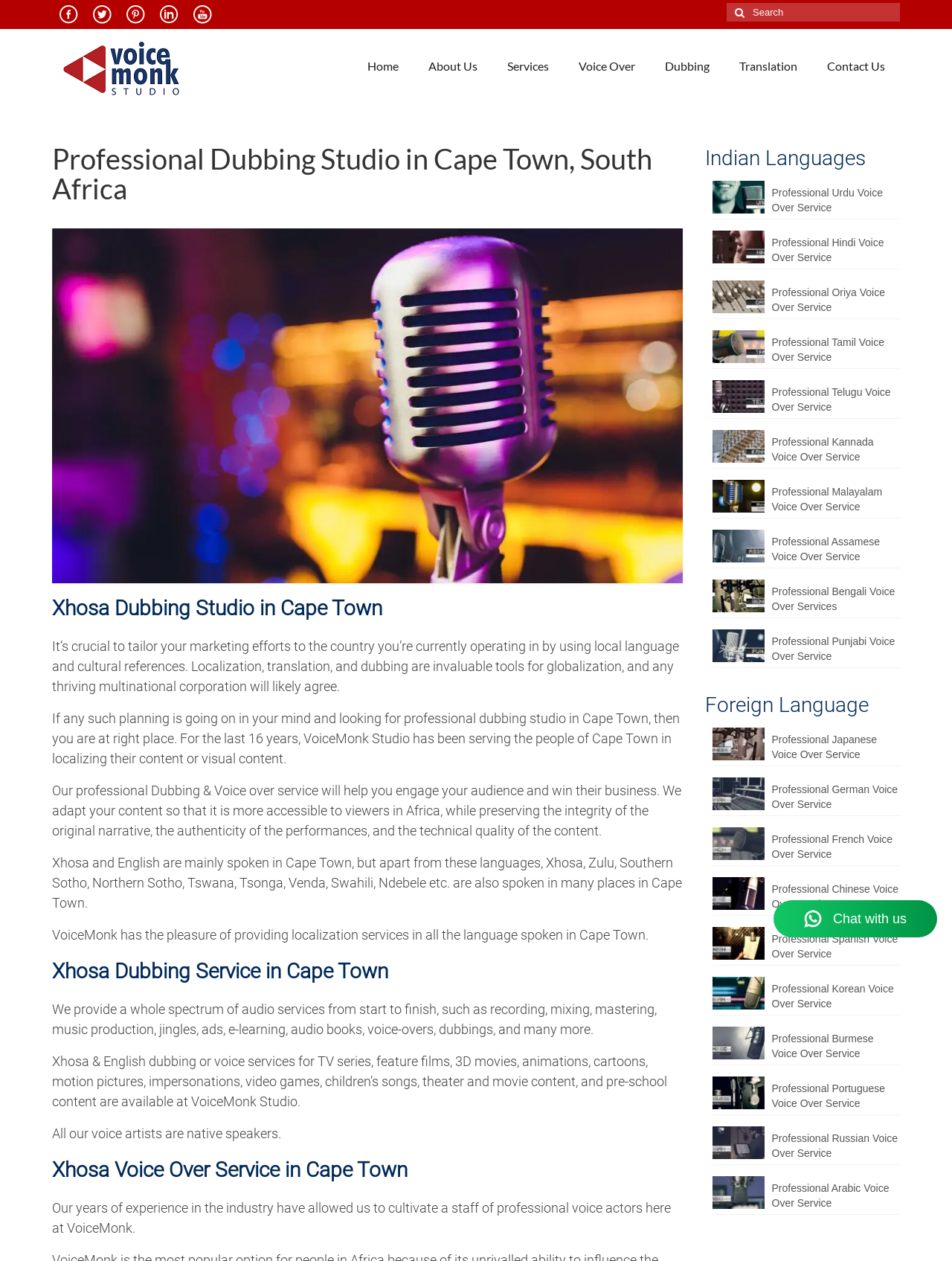What languages are spoken in Cape Town?
Based on the screenshot, respond with a single word or phrase.

Xhosa, English, and others